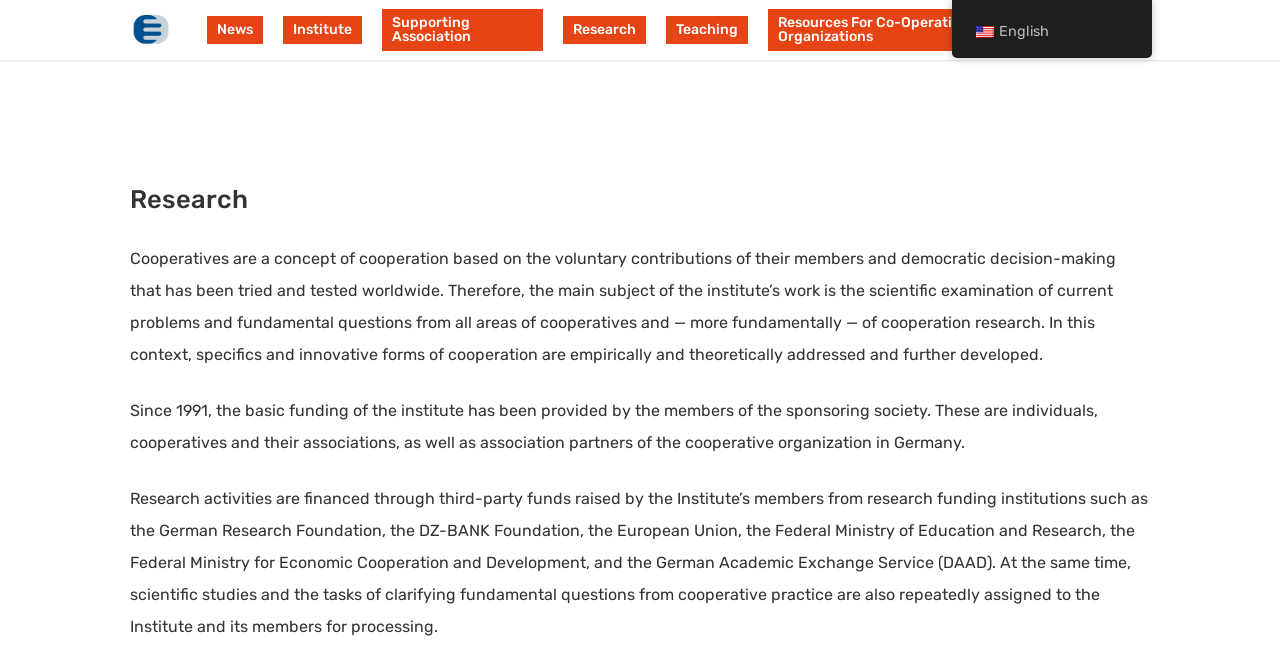Please determine the bounding box coordinates of the element to click on in order to accomplish the following task: "switch to English". Ensure the coordinates are four float numbers ranging from 0 to 1, i.e., [left, top, right, bottom].

[0.744, 0.009, 0.9, 0.089]